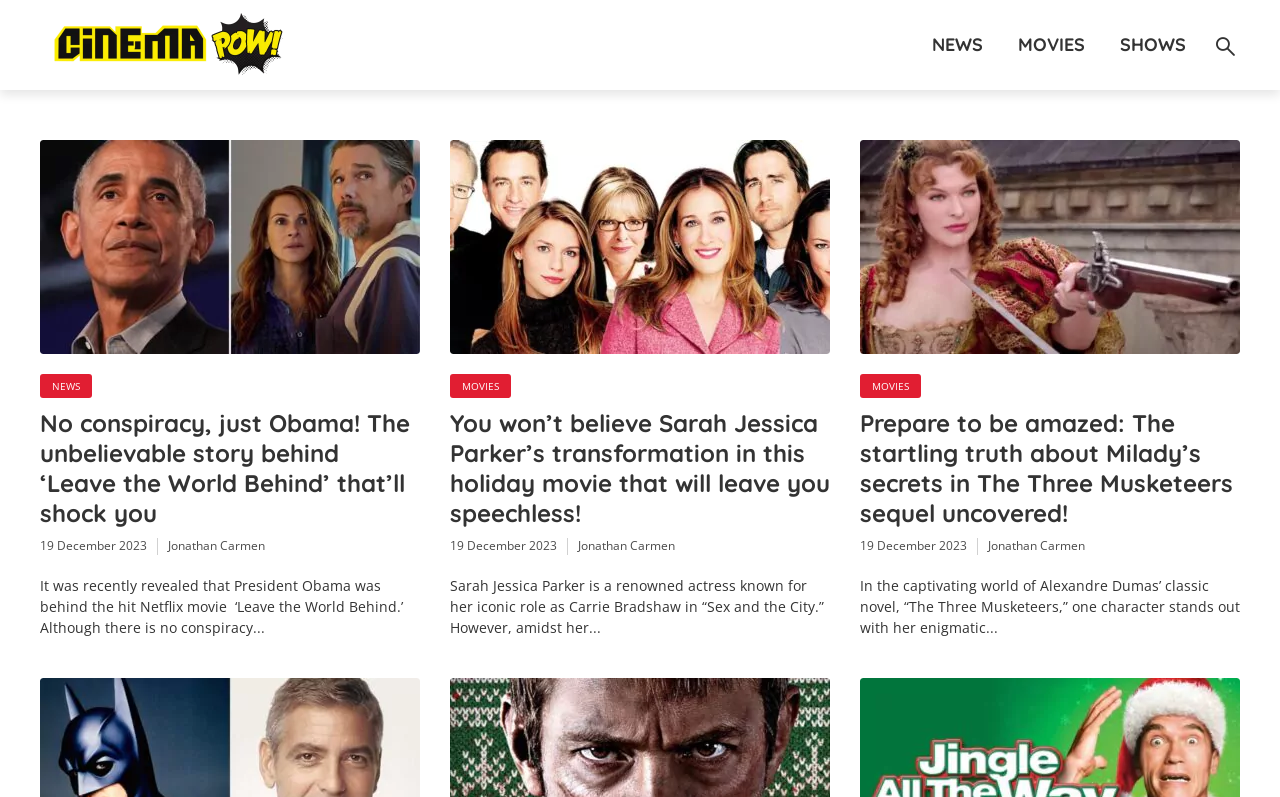Use a single word or phrase to answer the question:
How many articles are on this webpage?

3